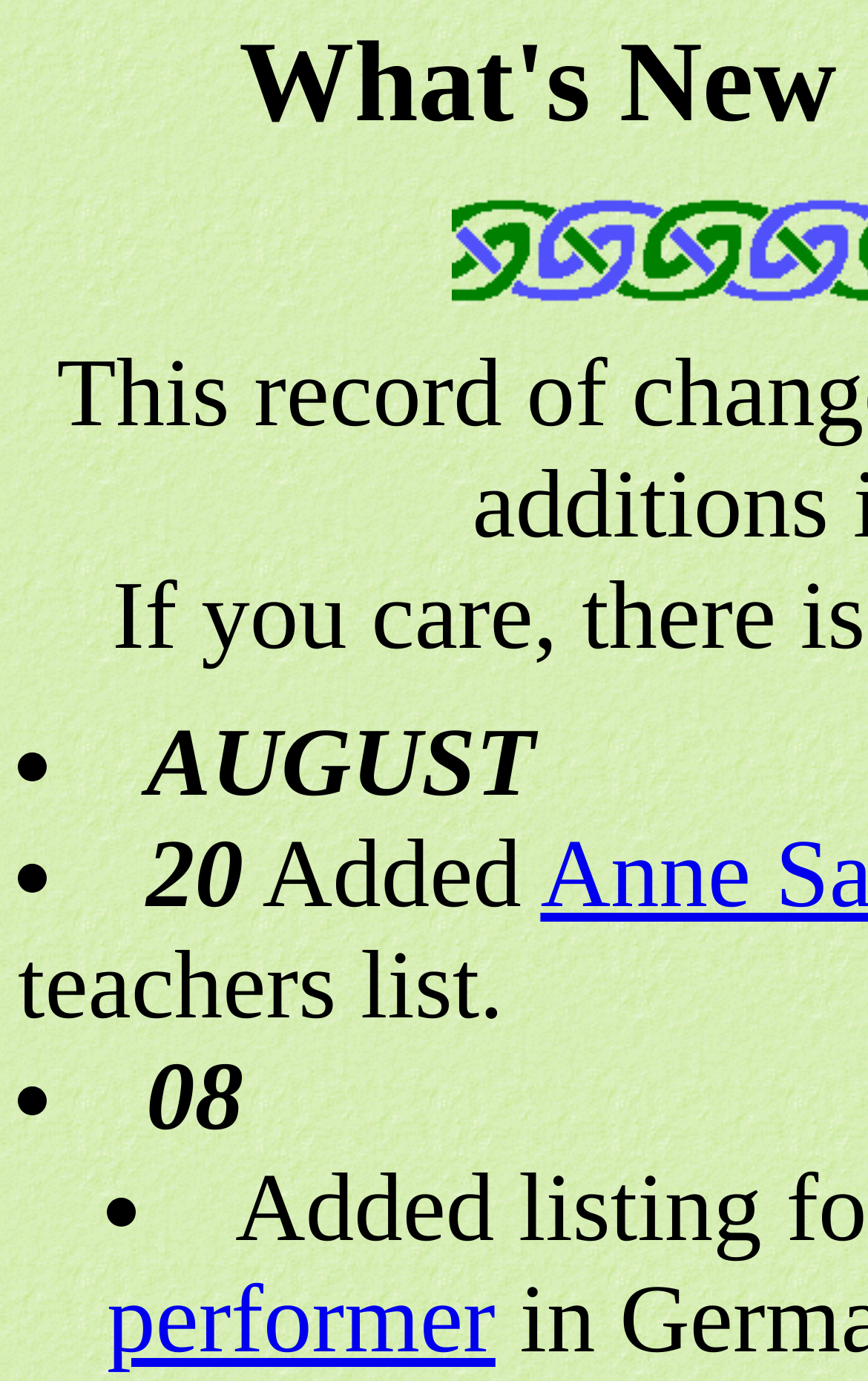Using the description "performer", locate and provide the bounding box of the UI element.

[0.123, 0.918, 0.571, 0.995]